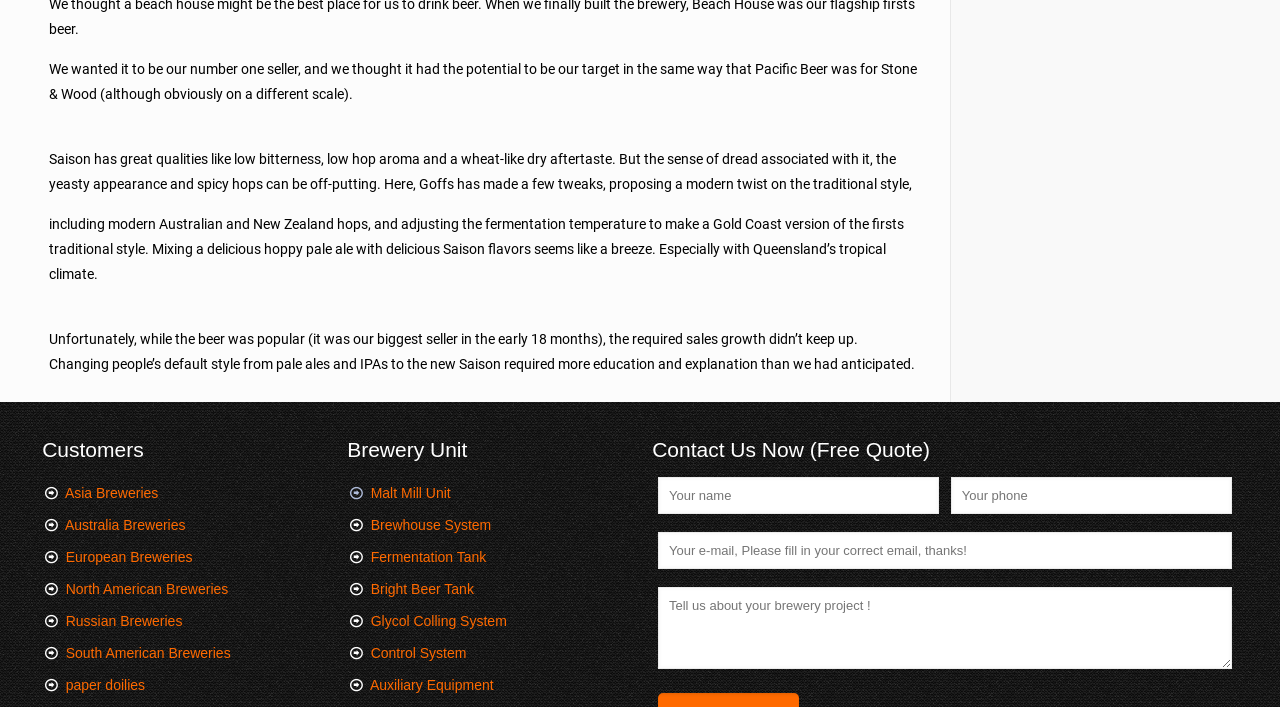Given the description of a UI element: "South American Breweries", identify the bounding box coordinates of the matching element in the webpage screenshot.

[0.051, 0.912, 0.18, 0.935]